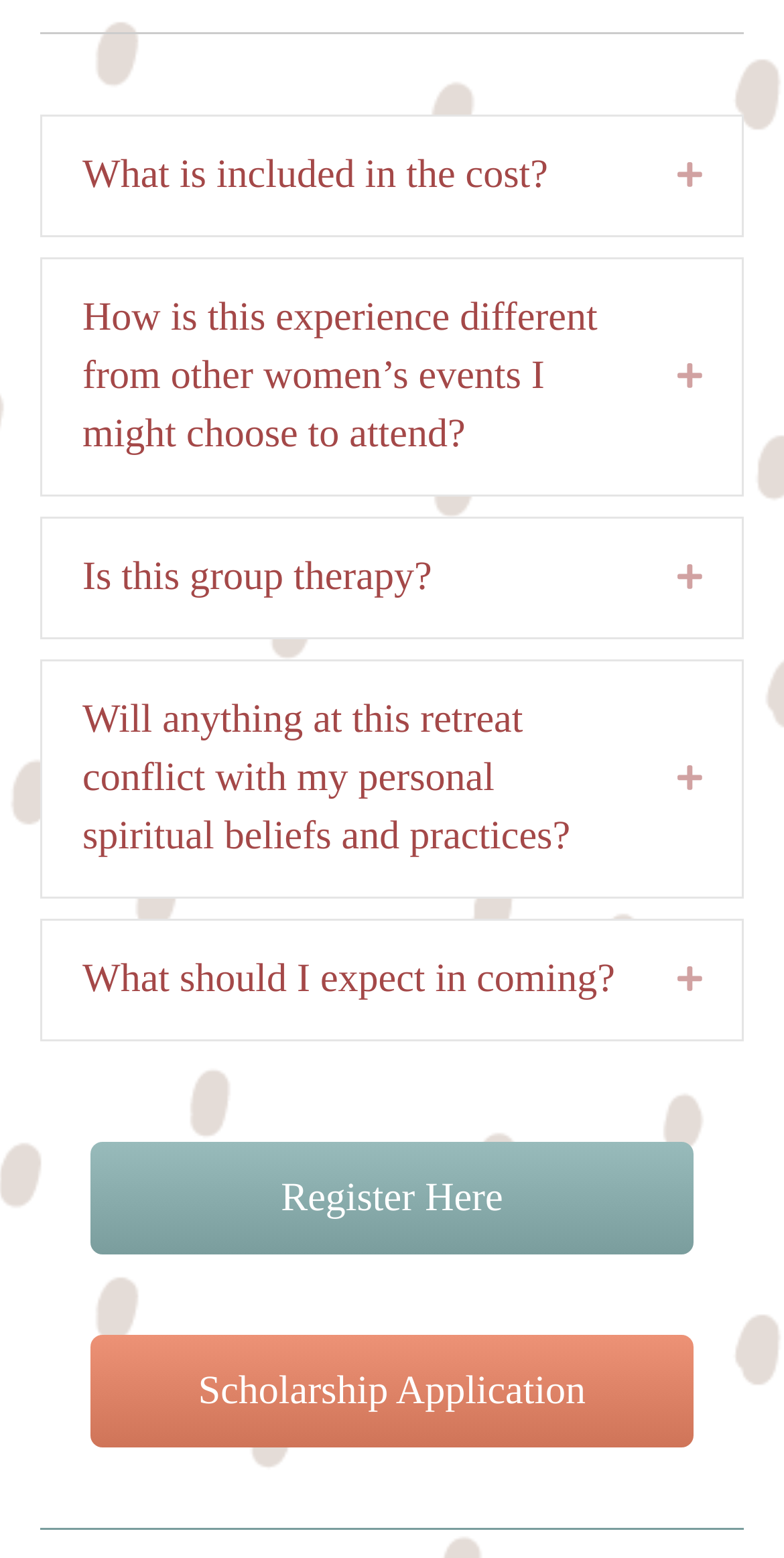Answer in one word or a short phrase: 
What is the tone of the webpage?

Informative